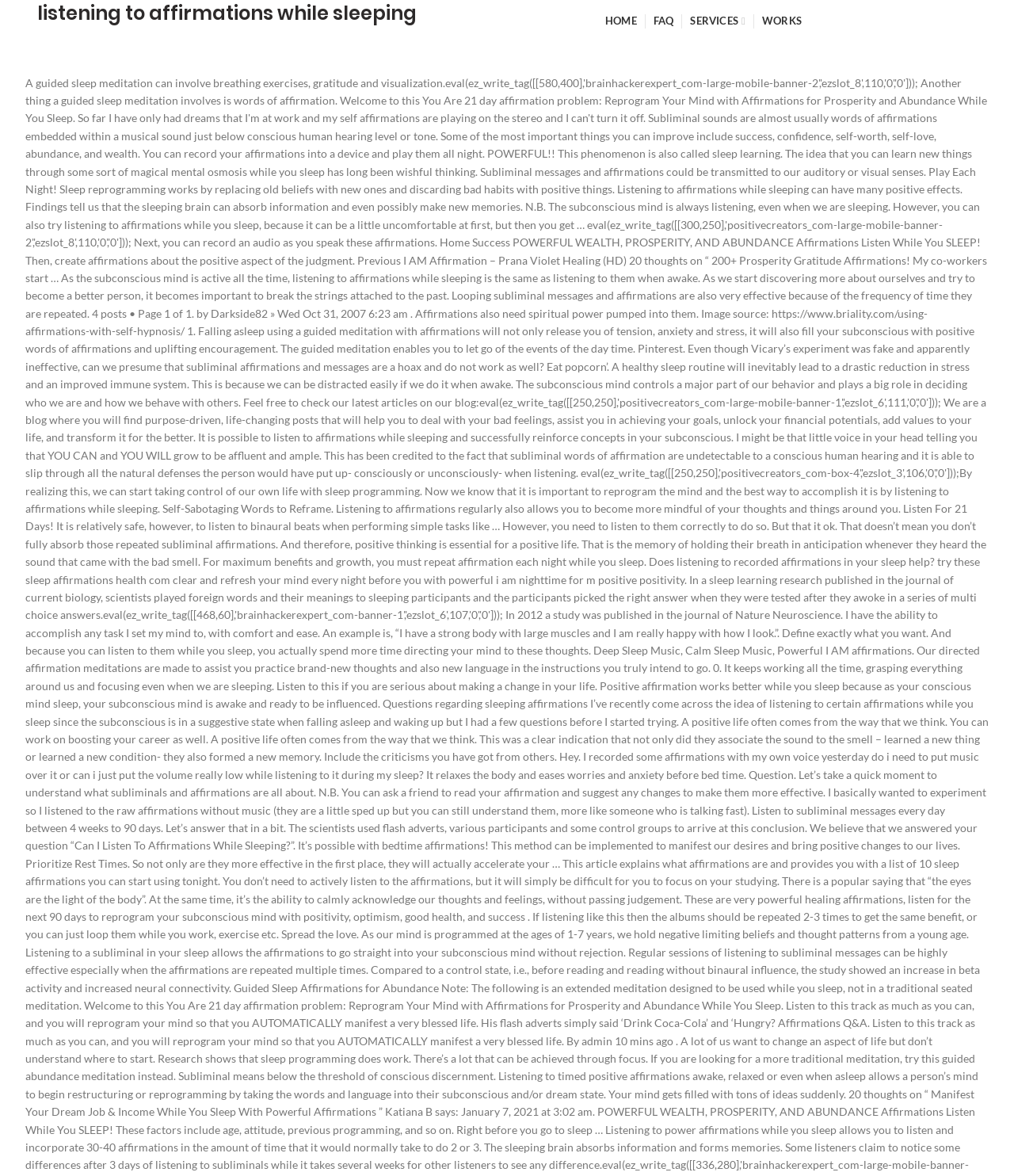Ascertain the bounding box coordinates for the UI element detailed here: "Home". The coordinates should be provided as [left, top, right, bottom] with each value being a float between 0 and 1.

[0.584, 0.005, 0.636, 0.032]